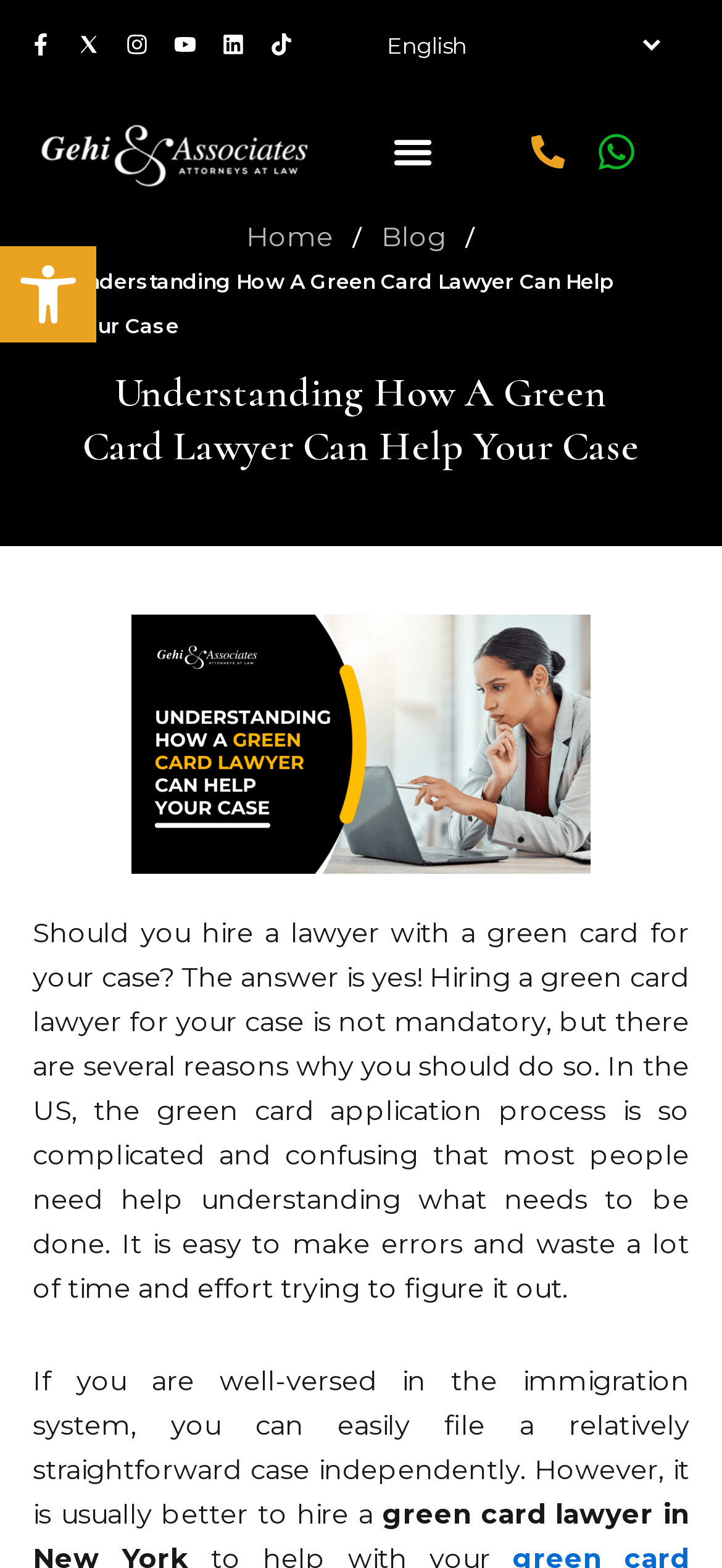Point out the bounding box coordinates of the section to click in order to follow this instruction: "Open accessibility tools".

[0.0, 0.157, 0.133, 0.218]